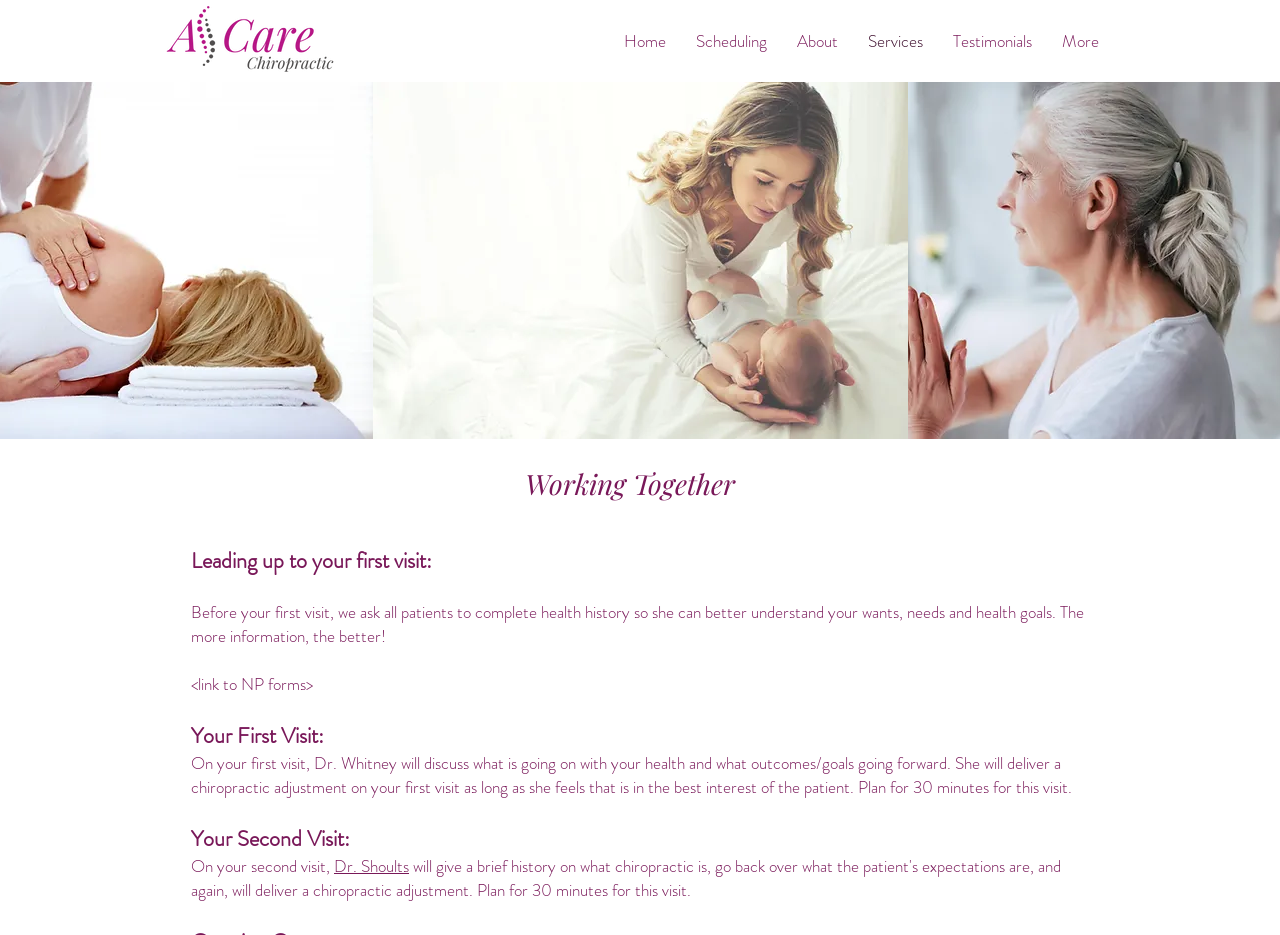Determine the bounding box coordinates of the UI element described below. Use the format (top-left x, top-left y, bottom-right x, bottom-right y) with floating point numbers between 0 and 1: Schedule Now

[0.716, 0.484, 0.846, 0.55]